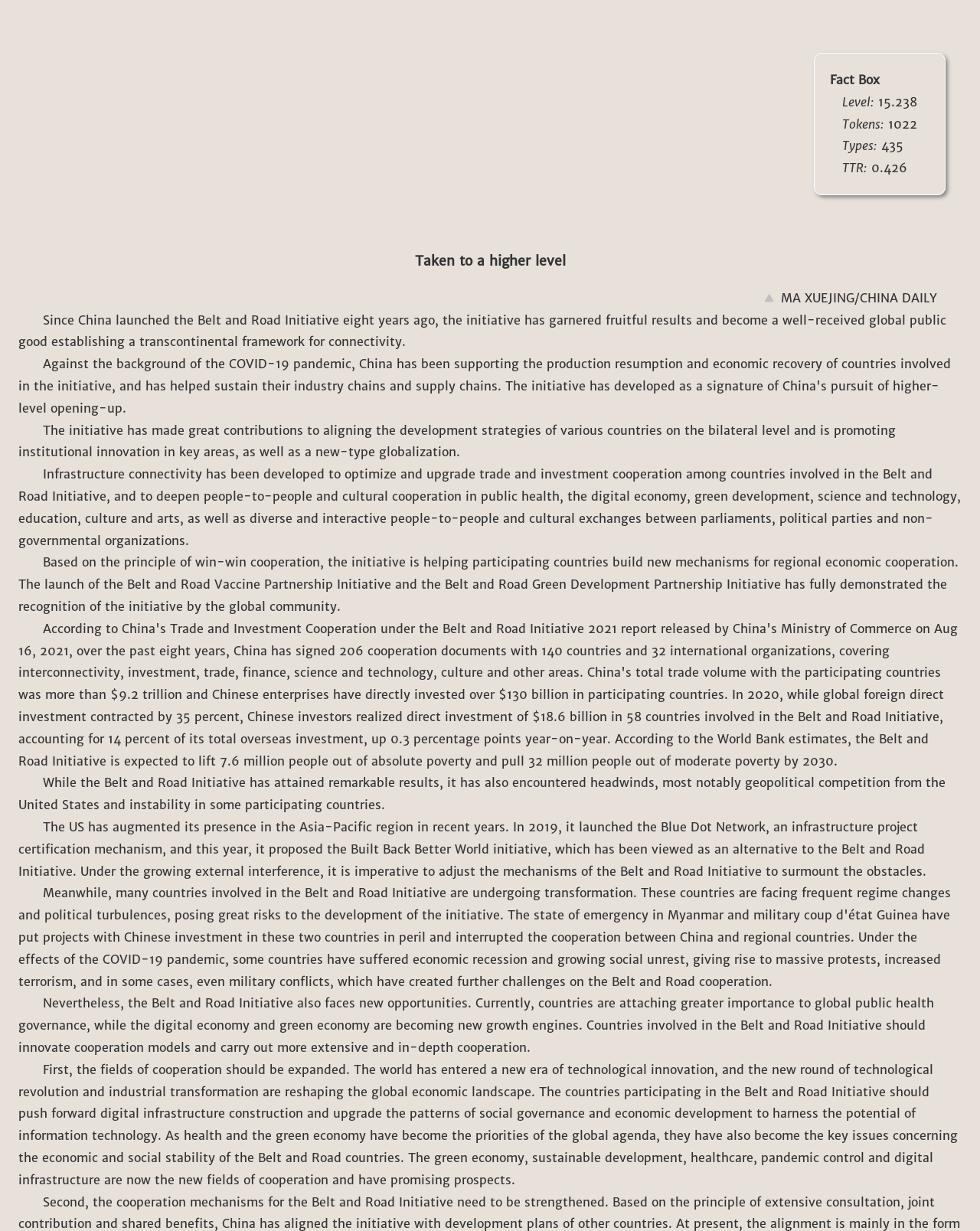Who is the author of the article?
Provide a one-word or short-phrase answer based on the image.

MA XUEJING/CHINA DAILY